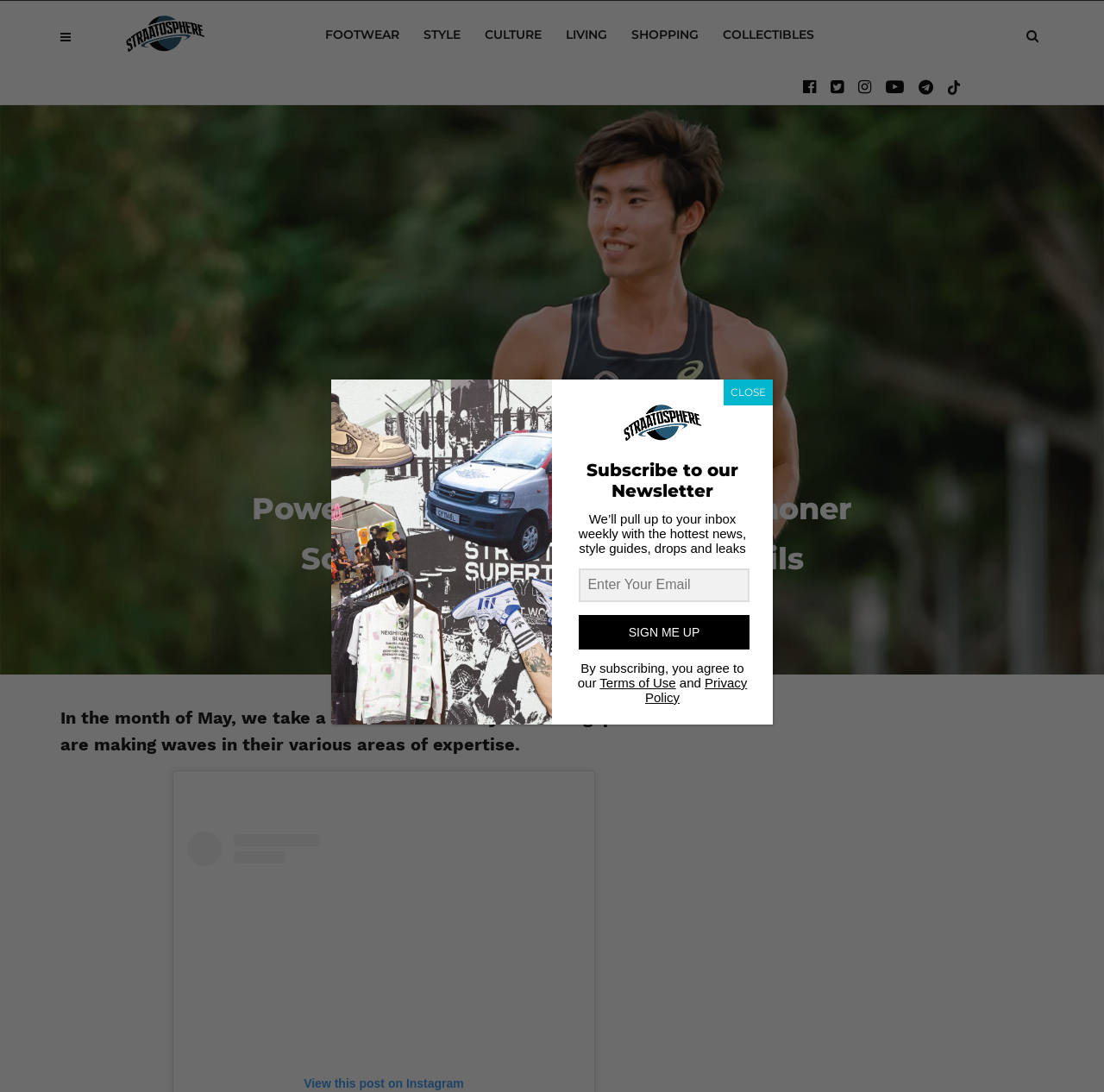What is the purpose of the 'Subscribe to our Newsletter' section?
Please answer the question with a detailed response using the information from the screenshot.

The 'Subscribe to our Newsletter' section has a description 'We’ll pull up to your inbox weekly with the hottest news, style guides, drops and leaks', which indicates that the purpose of subscribing is to receive weekly news and updates.